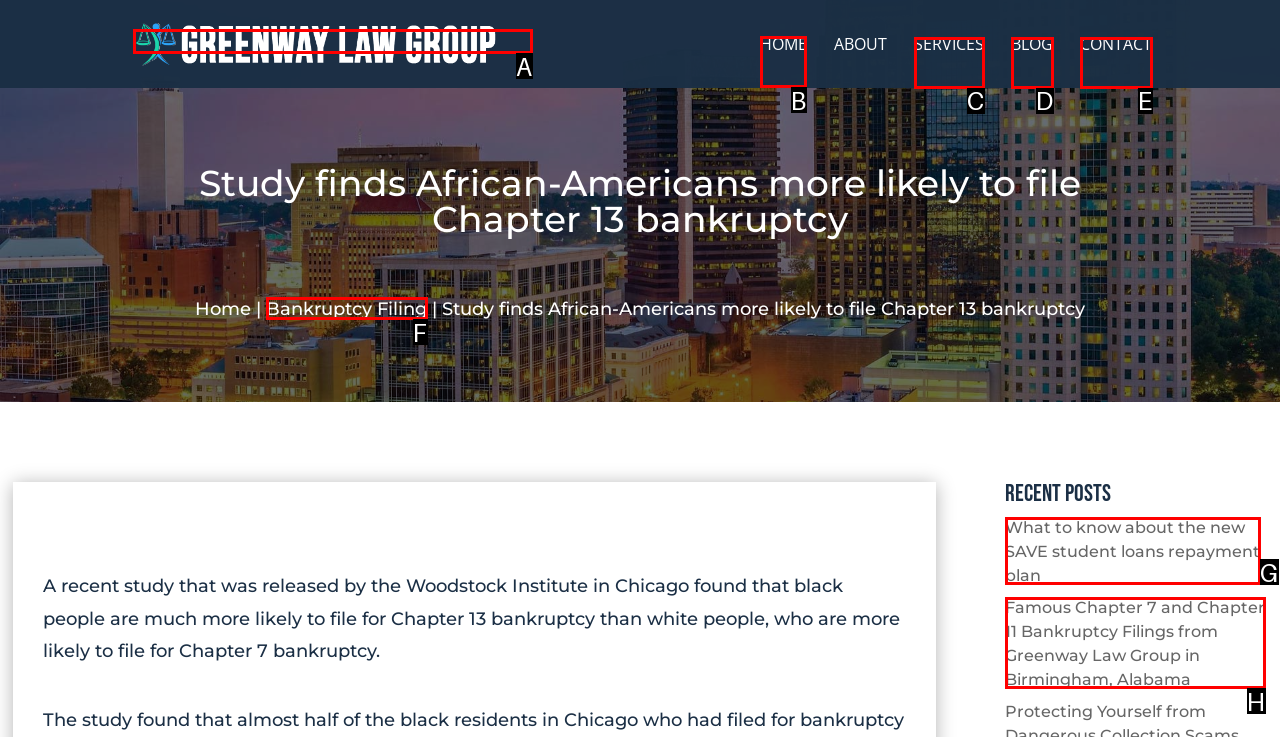Which option should be clicked to execute the following task: View Ron Zeff's profile? Respond with the letter of the selected option.

None